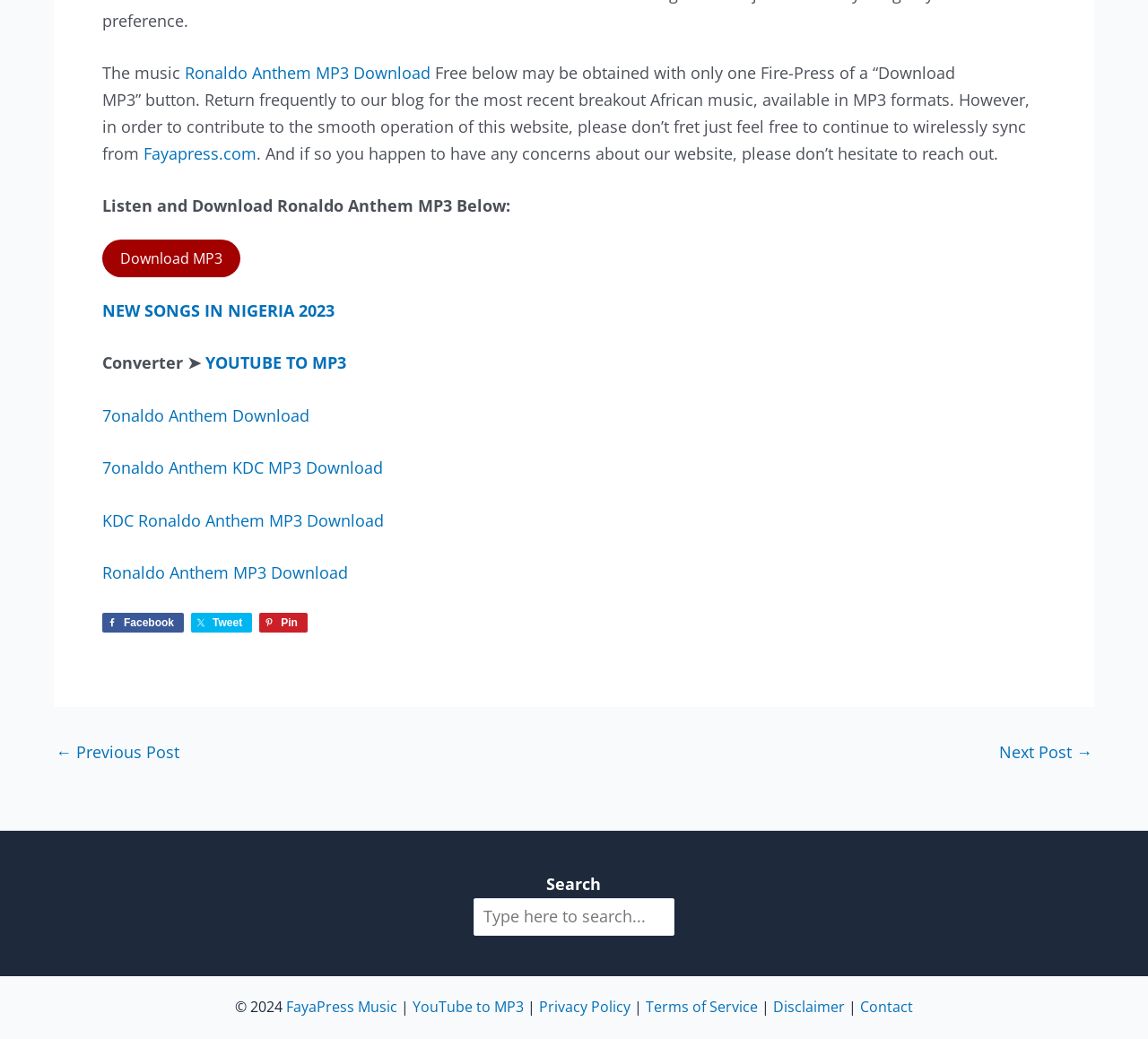Locate and provide the bounding box coordinates for the HTML element that matches this description: "Download MP3".

[0.089, 0.231, 0.209, 0.267]